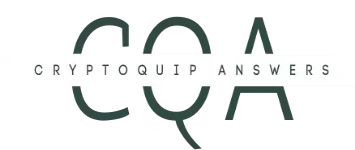What is the primary focus of the section?
Use the image to give a comprehensive and detailed response to the question.

The image is described as a key visual element for the section dedicated to providing answers for Cryptoquip puzzles, and the overall aesthetic is designed to appeal to puzzle solvers looking for quick and accessible answers, suggesting that the primary focus of the section is to help enthusiasts decode these puzzles.